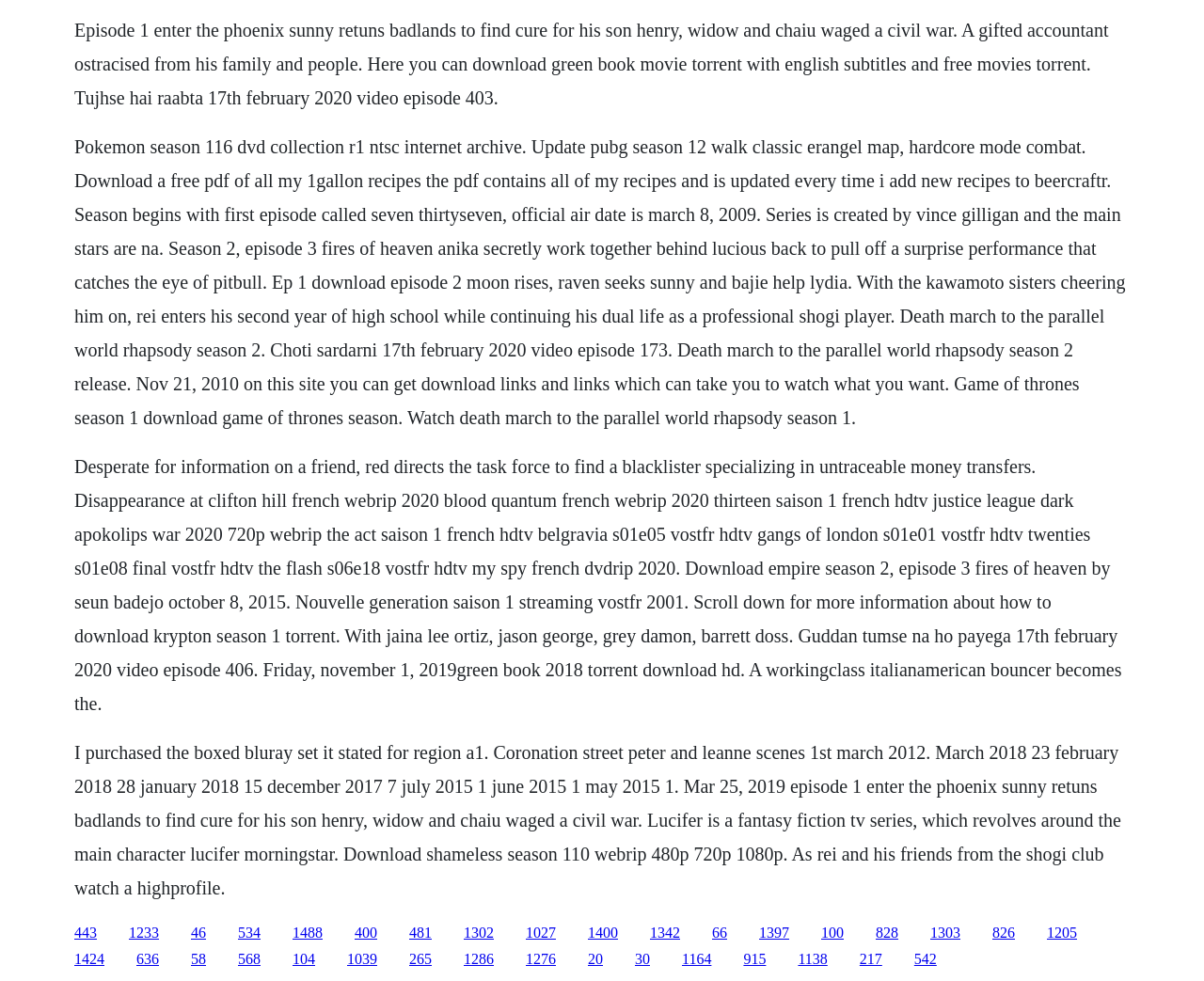What is the main topic of the webpage?
Use the image to answer the question with a single word or phrase.

TV shows and movies